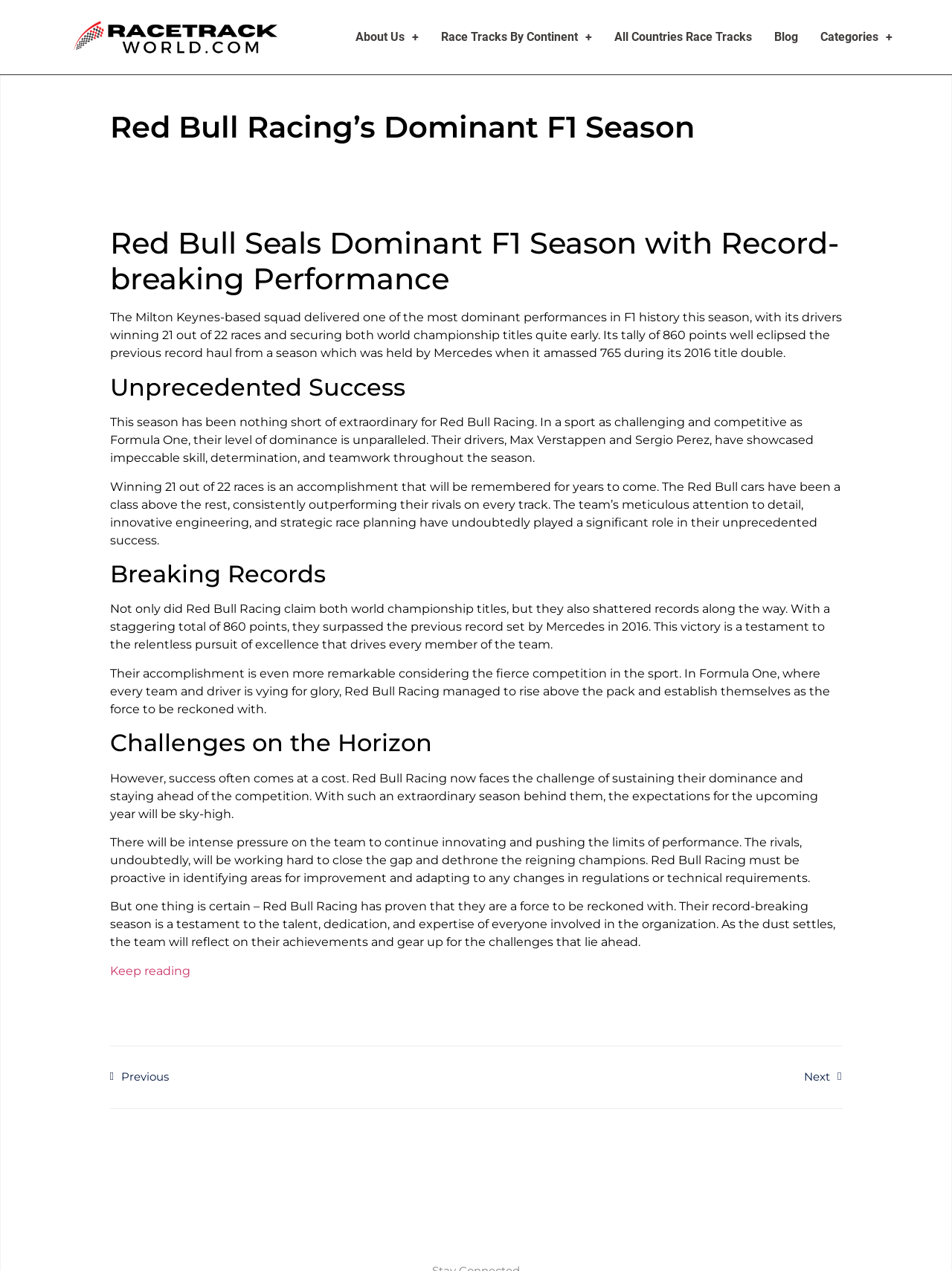Offer an extensive depiction of the webpage and its key elements.

The webpage is about Red Bull Racing's dominant season in Formula One. At the top, there are several links, including "About Us", "Race Tracks By Continent", "All Countries Race Tracks", "Blog", and "Categories", which are positioned horizontally across the page. 

Below these links, there is a large heading that reads "Red Bull Racing’s Dominant F1 Season". Underneath this heading, there is a subheading that says "Red Bull Seals Dominant F1 Season with Record-breaking Performance". 

The main content of the webpage is divided into four sections, each with its own heading. The first section, "Unprecedented Success", describes Red Bull Racing's remarkable performance this season, with their drivers winning 21 out of 22 races and securing both world championship titles early. 

The second section, "Breaking Records", highlights the team's record-breaking achievement of 860 points, surpassing the previous record held by Mercedes. 

The third section, "Challenges on the Horizon", discusses the challenges that Red Bull Racing faces in sustaining their dominance and staying ahead of the competition. 

The final section concludes by emphasizing the team's proven talent, dedication, and expertise. At the bottom of the page, there are links to "Keep reading", "Prev Previous", and "Next Next", which allow users to navigate to other related articles or pages.